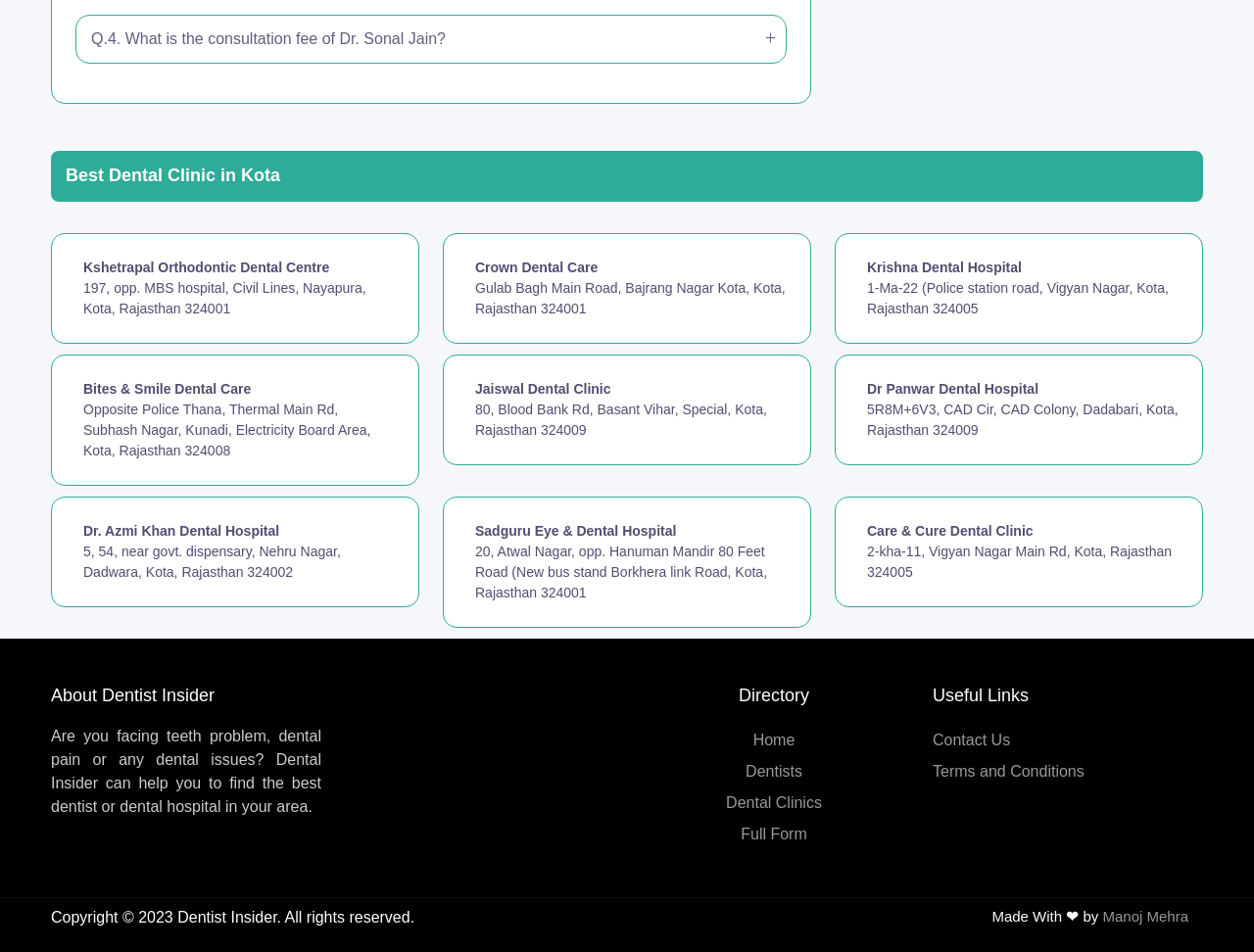Identify the bounding box coordinates for the UI element that matches this description: "Terms and Conditions".

[0.744, 0.802, 0.865, 0.819]